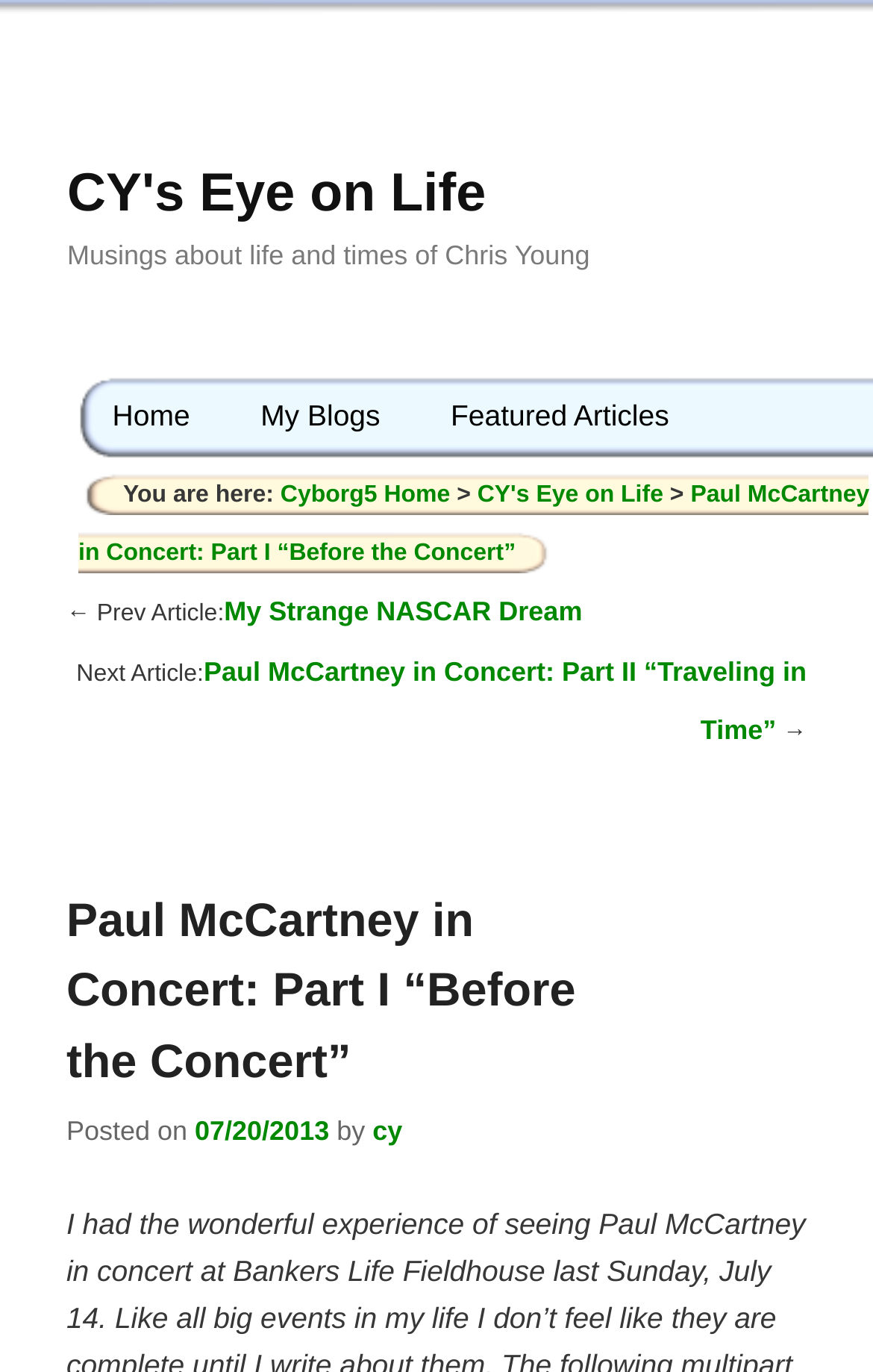How many articles are linked on this page?
Please provide a detailed answer to the question.

There are four article links on this page: 'My Strange NASCAR Dream', 'Paul McCartney in Concert: Part II “Traveling in Time”', 'Home', and 'Featured Articles'.